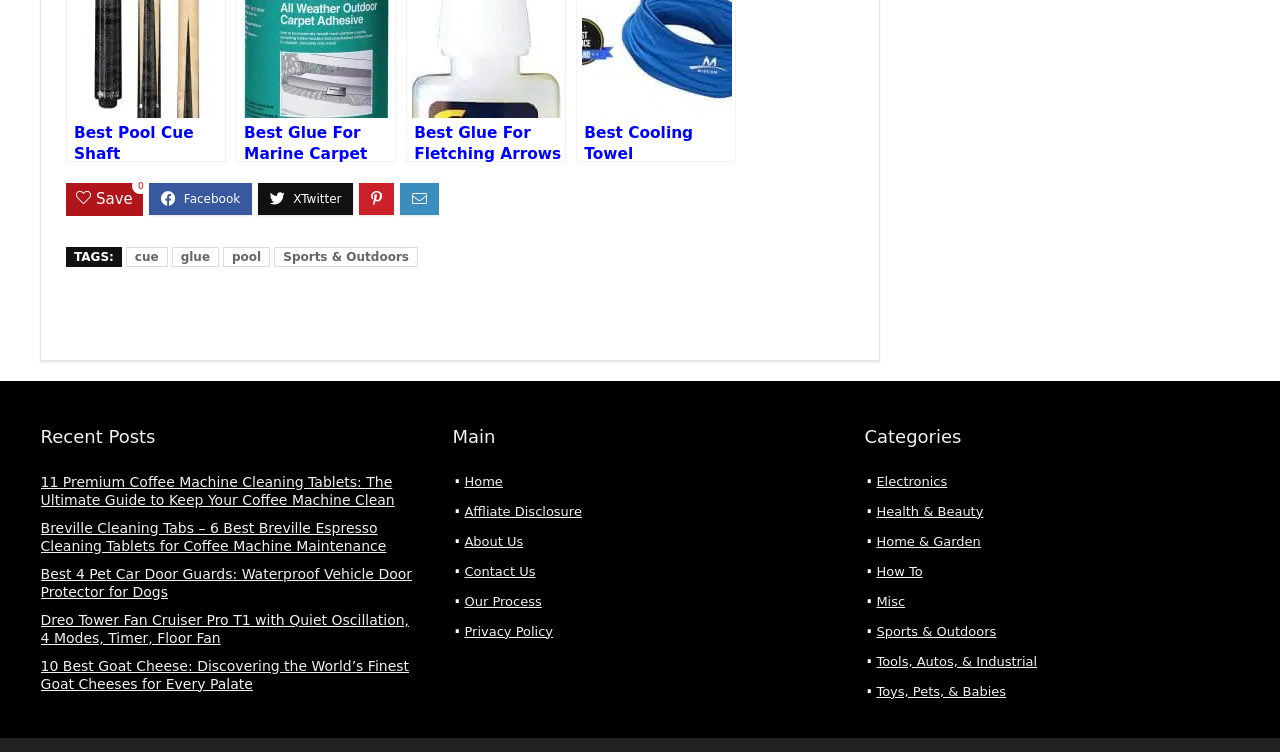Given the webpage screenshot, identify the bounding box of the UI element that matches this description: "Misc".

[0.685, 0.789, 0.707, 0.809]